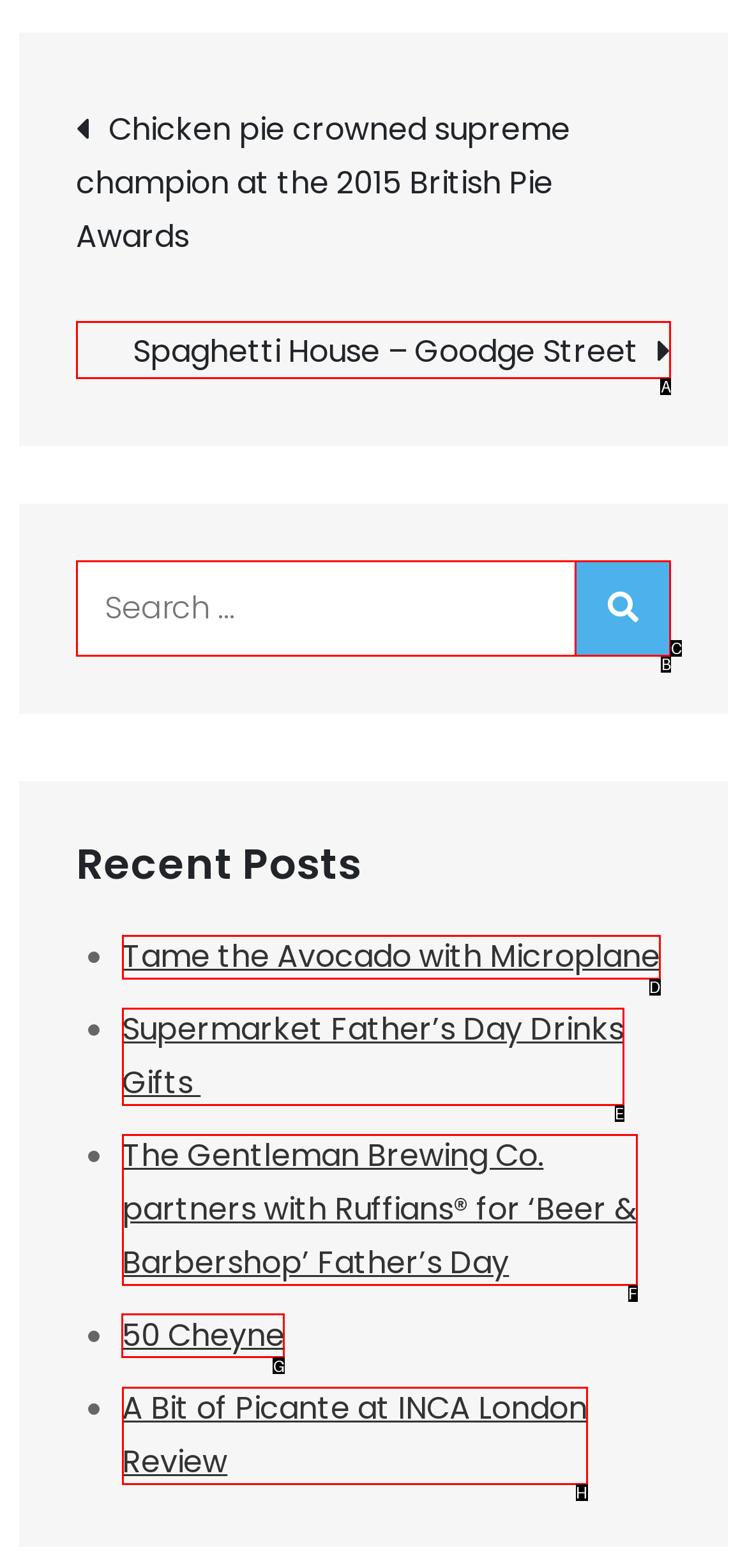Determine the letter of the UI element that you need to click to perform the task: Click on '50 Cheyne'.
Provide your answer with the appropriate option's letter.

G